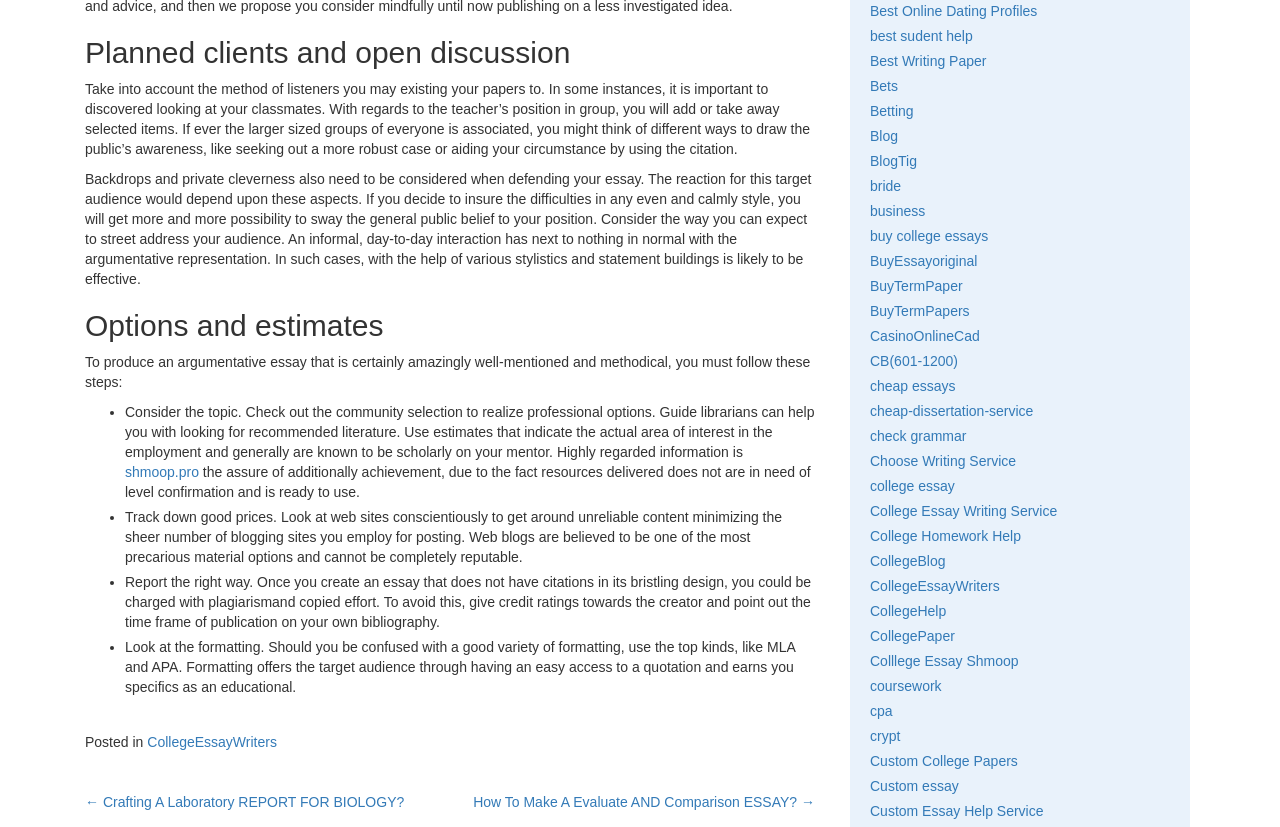Please predict the bounding box coordinates of the element's region where a click is necessary to complete the following instruction: "Visit the CollegeEssayWriters website". The coordinates should be represented by four float numbers between 0 and 1, i.e., [left, top, right, bottom].

[0.115, 0.887, 0.216, 0.906]